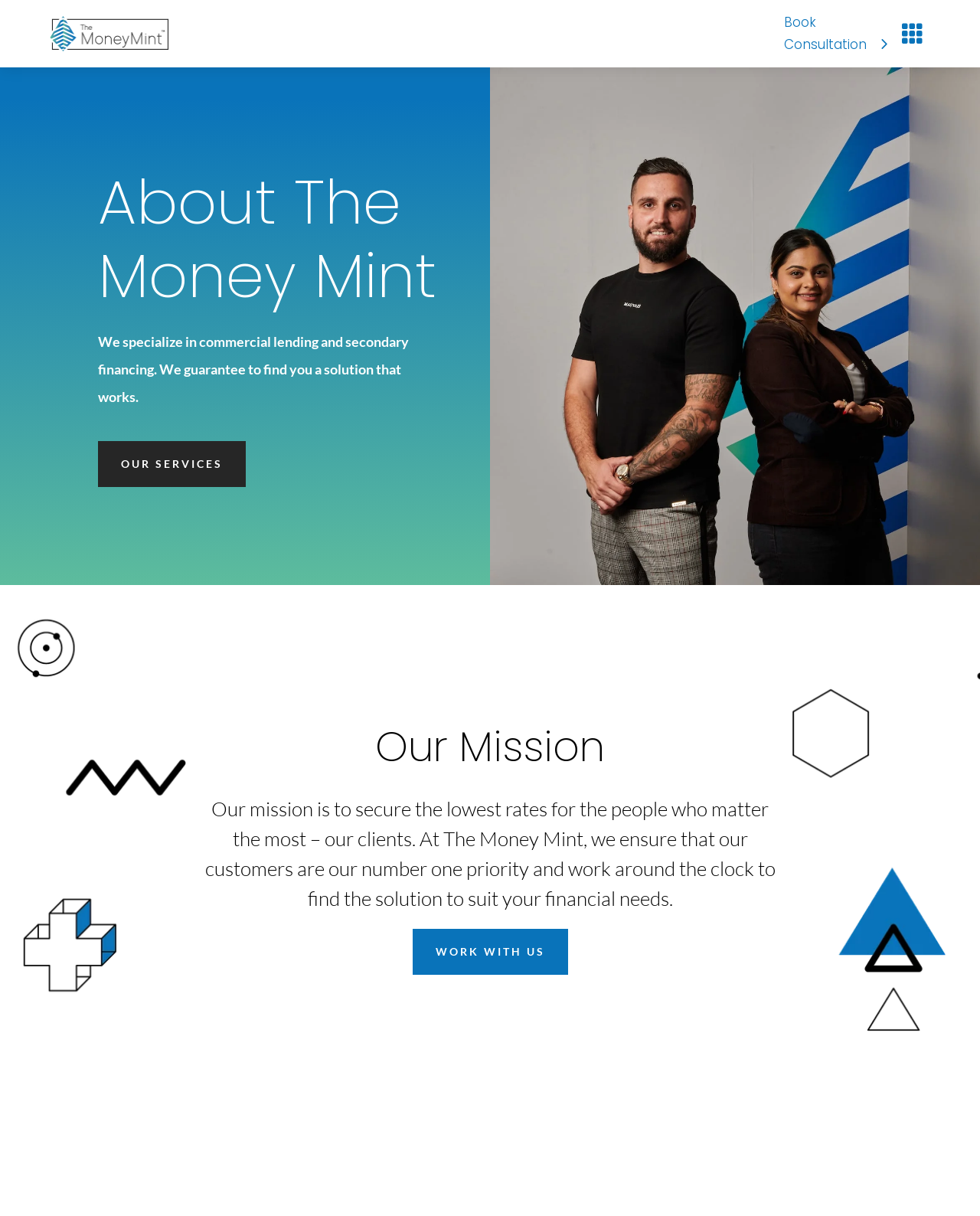Locate and generate the text content of the webpage's heading.

About The Money Mint